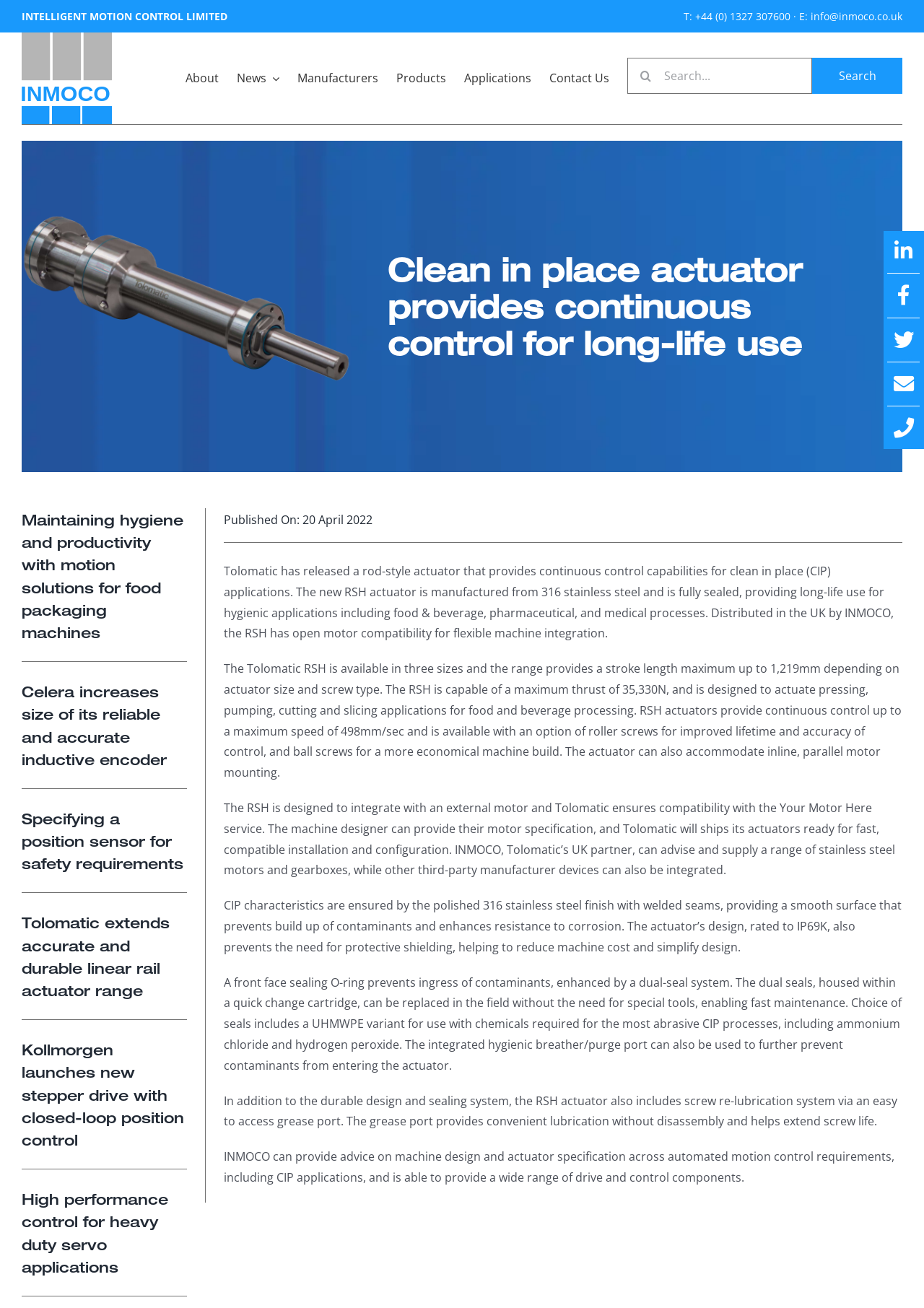Answer the question in one word or a short phrase:
What is the company name at the top of the page?

INTELLIGENT MOTION CONTROL LIMITED